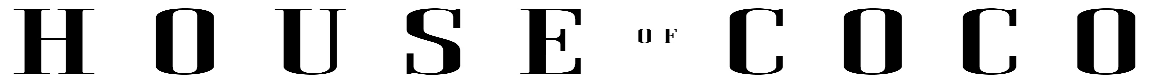Use a single word or phrase to answer this question: 
What is the focus of the 'House of Coco' publication?

Lifestyle, travel, and culture